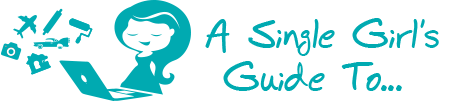Craft a thorough explanation of what is depicted in the image.

The image features a playful and inviting logo for "A Single Girl's Guide To…," characterized by its vibrant turquoise color scheme. The design includes a whimsical illustration of a girl with flowing hair, contentedly typing on a laptop, symbolizing modern femininity and independence. Surrounding her are various icons representing travel, photography, and creative pursuits, evoking a sense of adventure and exploration. This logo embodies the essence of a lifestyle blog that likely covers topics ranging from travel and cooking to personal interests, appealing to a contemporary audience seeking inspiration and advice. The overall aesthetic is lively and engaging, inviting users to delve into a world of diverse content.